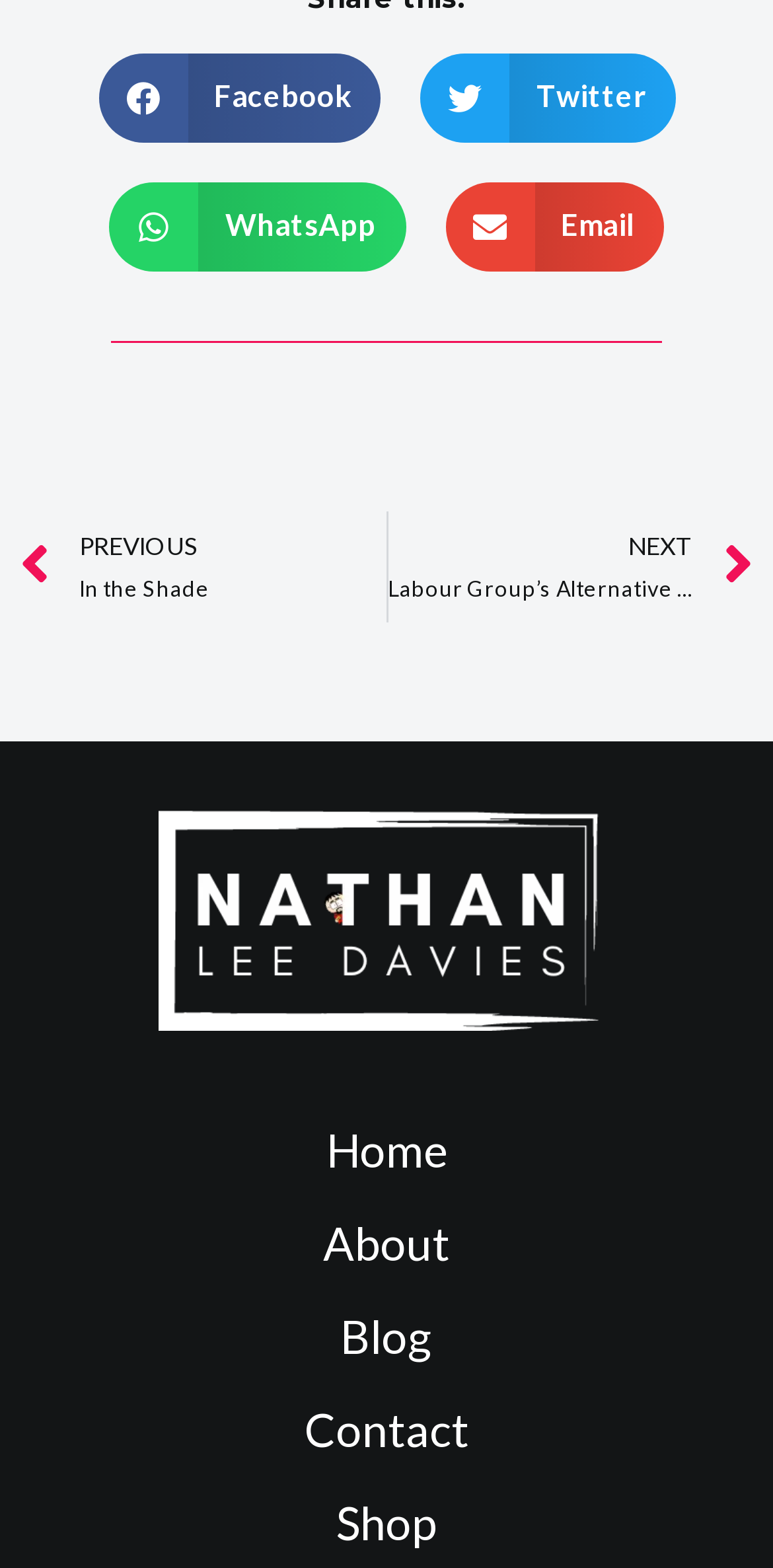Provide the bounding box coordinates of the UI element that matches the description: "Email".

[0.576, 0.116, 0.859, 0.173]